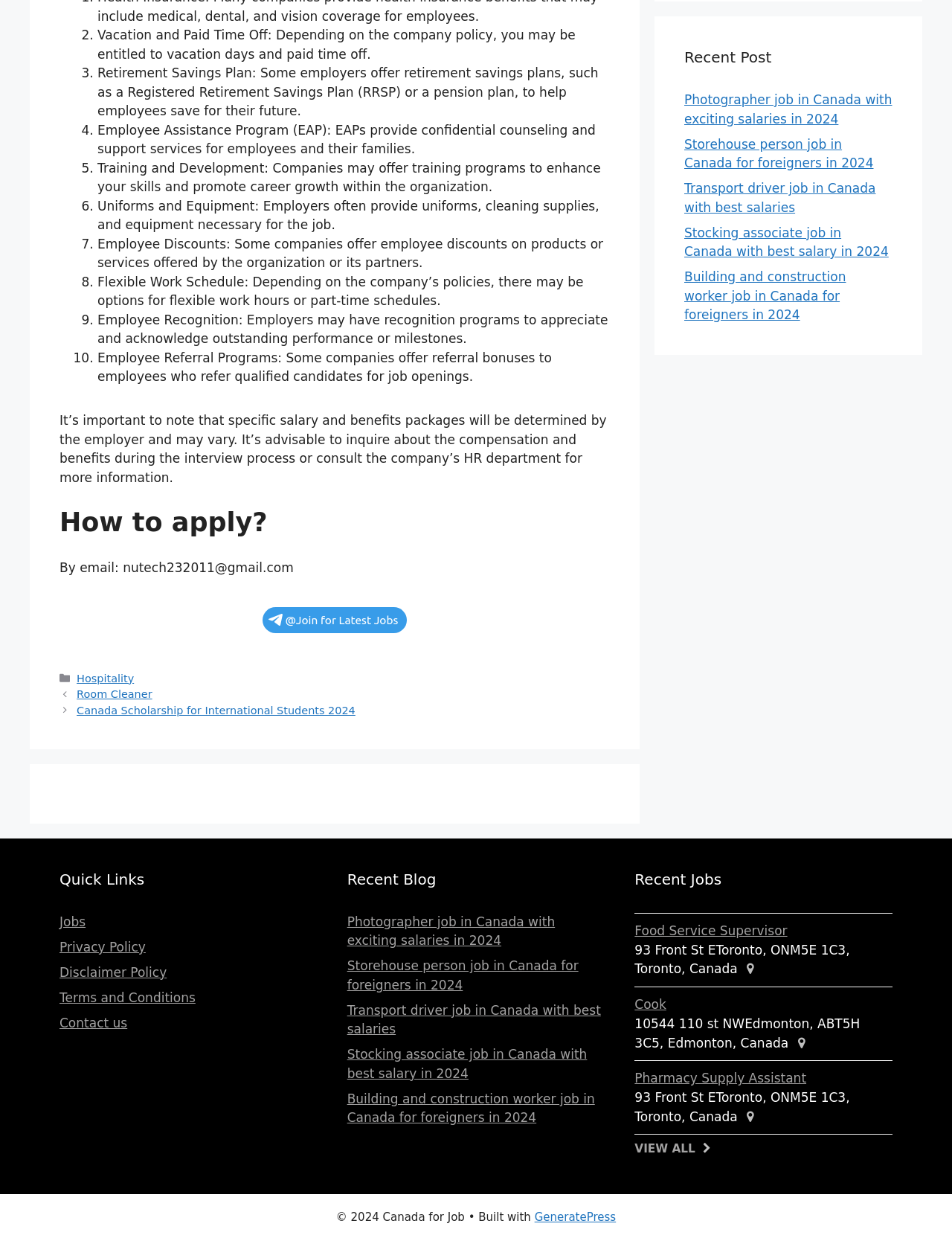Answer the question below using just one word or a short phrase: 
How can one apply for a job?

By email or Join for Latest Jobs